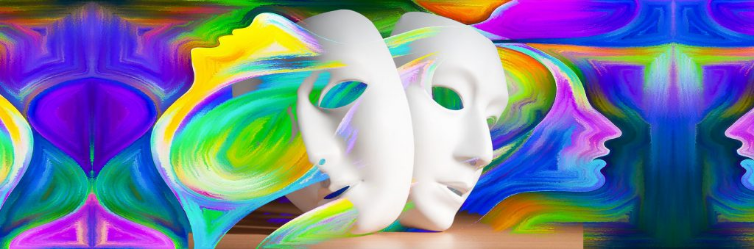Provide a one-word or brief phrase answer to the question:
What is the expression on the masks?

Expressionless